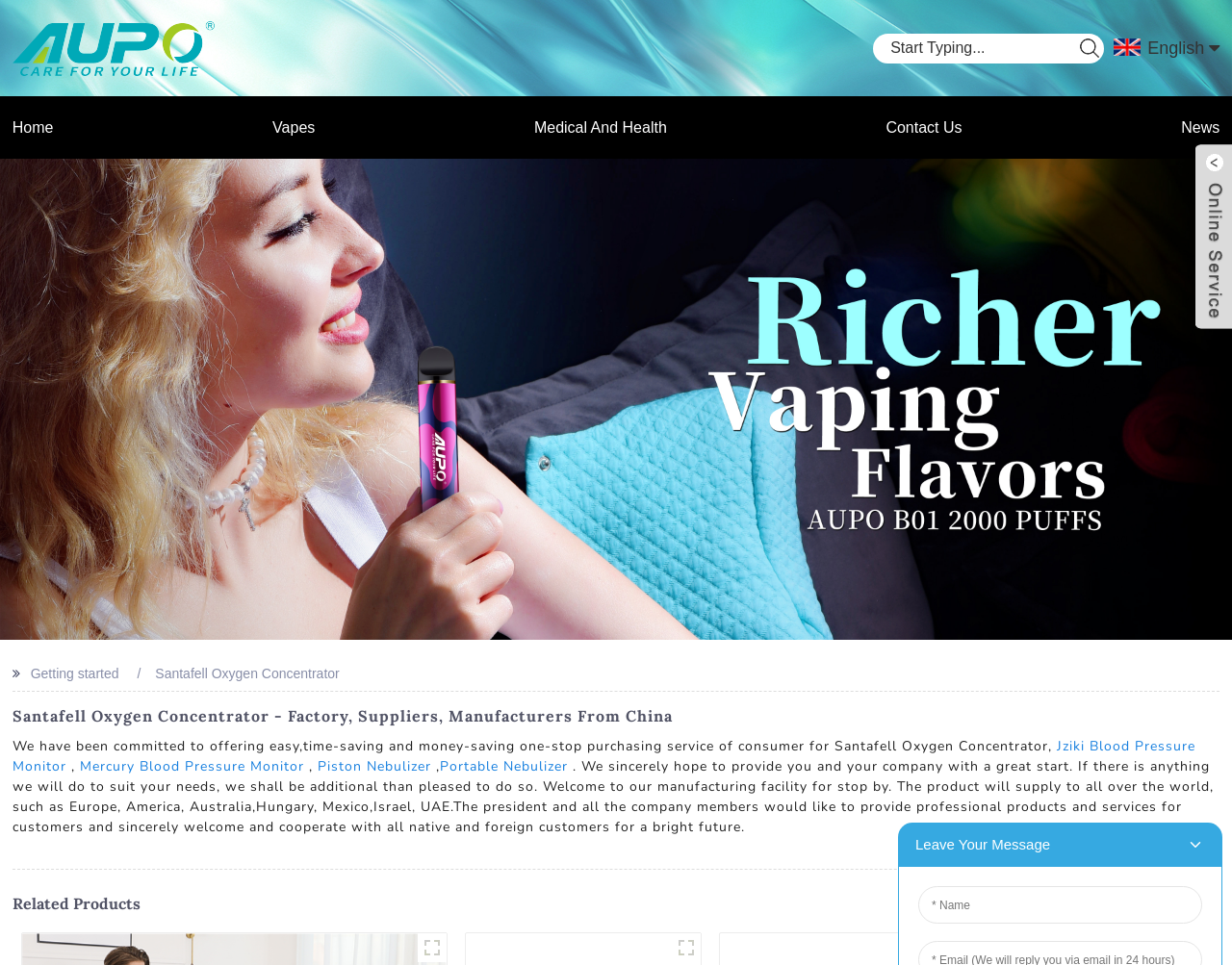What products are related to Oxygen Concentrator?
Based on the image, respond with a single word or phrase.

Bluetooth Earphone, 650X500 2000, Thermometer